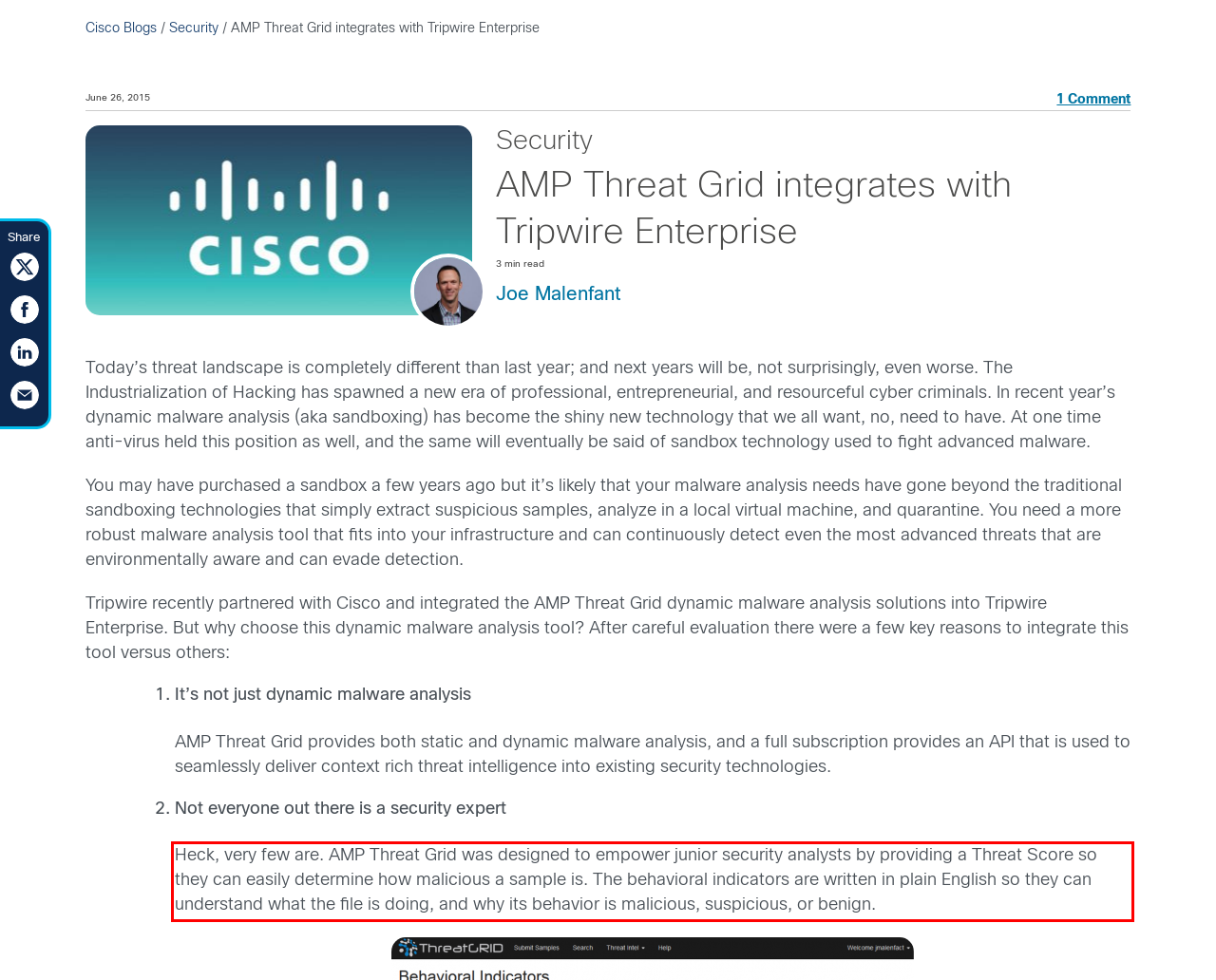With the given screenshot of a webpage, locate the red rectangle bounding box and extract the text content using OCR.

Heck, very few are. AMP Threat Grid was designed to empower junior security analysts by providing a Threat Score so they can easily determine how malicious a sample is. The behavioral indicators are written in plain English so they can understand what the file is doing, and why its behavior is malicious, suspicious, or benign.